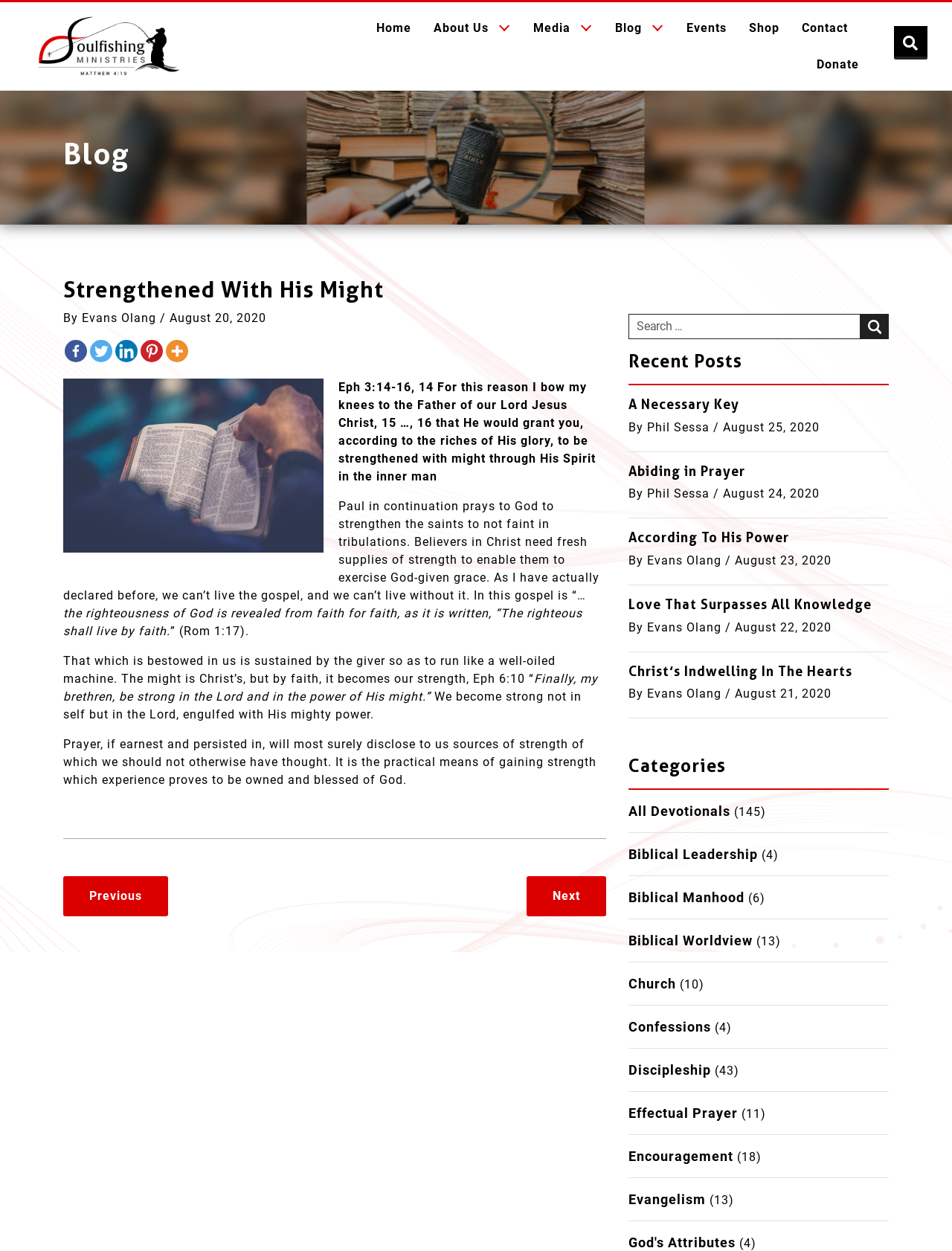Please locate the bounding box coordinates of the element that needs to be clicked to achieve the following instruction: "Read the 'Recent Posts'". The coordinates should be four float numbers between 0 and 1, i.e., [left, top, right, bottom].

[0.66, 0.281, 0.934, 0.308]